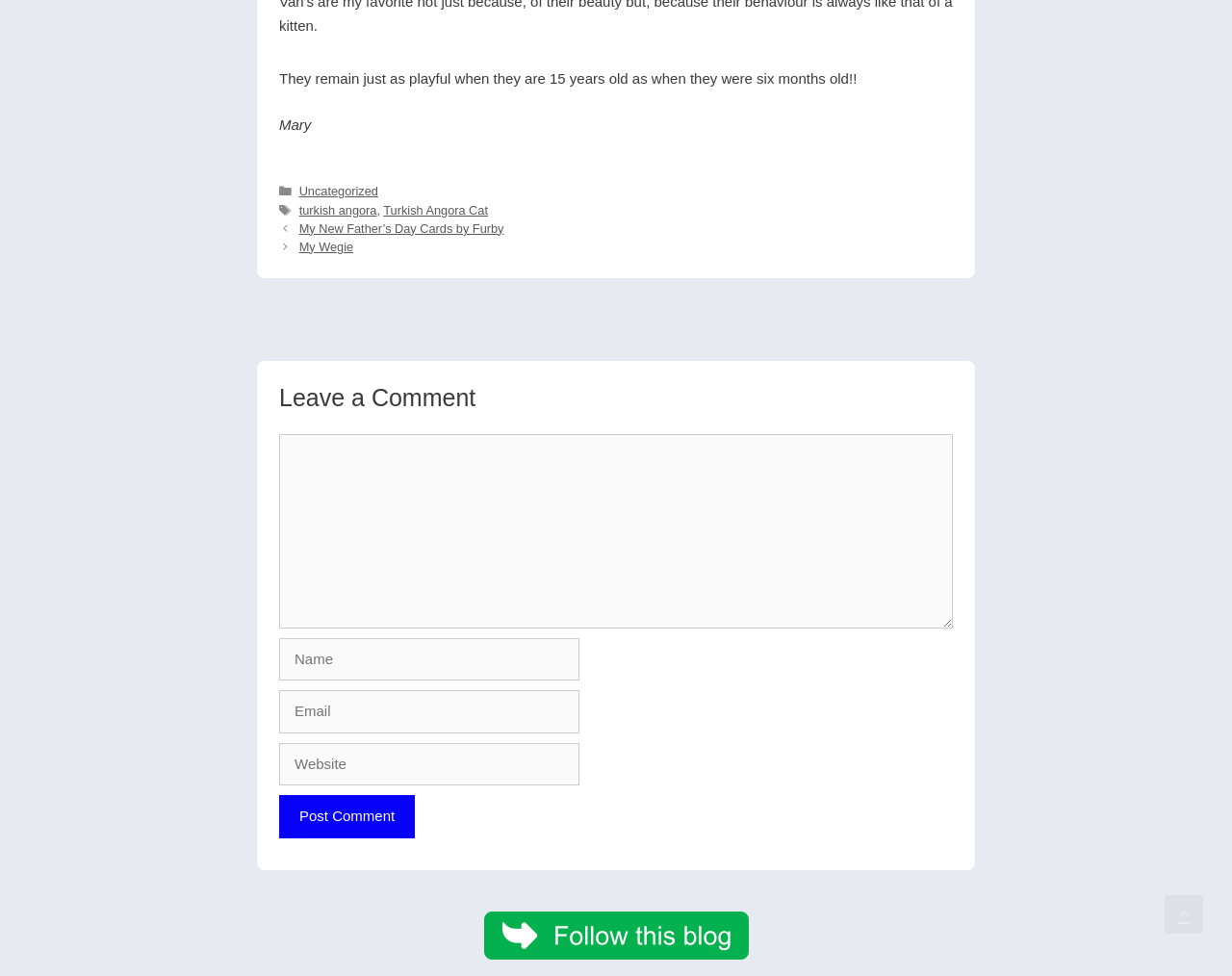What is the name of the cat breed mentioned?
Carefully analyze the image and provide a detailed answer to the question.

The answer can be found in the footer section of the webpage, where it lists 'Categories' and 'Tags'. Under 'Tags', it mentions 'turkish angora' and 'Turkish Angora Cat', indicating that the cat breed being referred to is Turkish Angora.